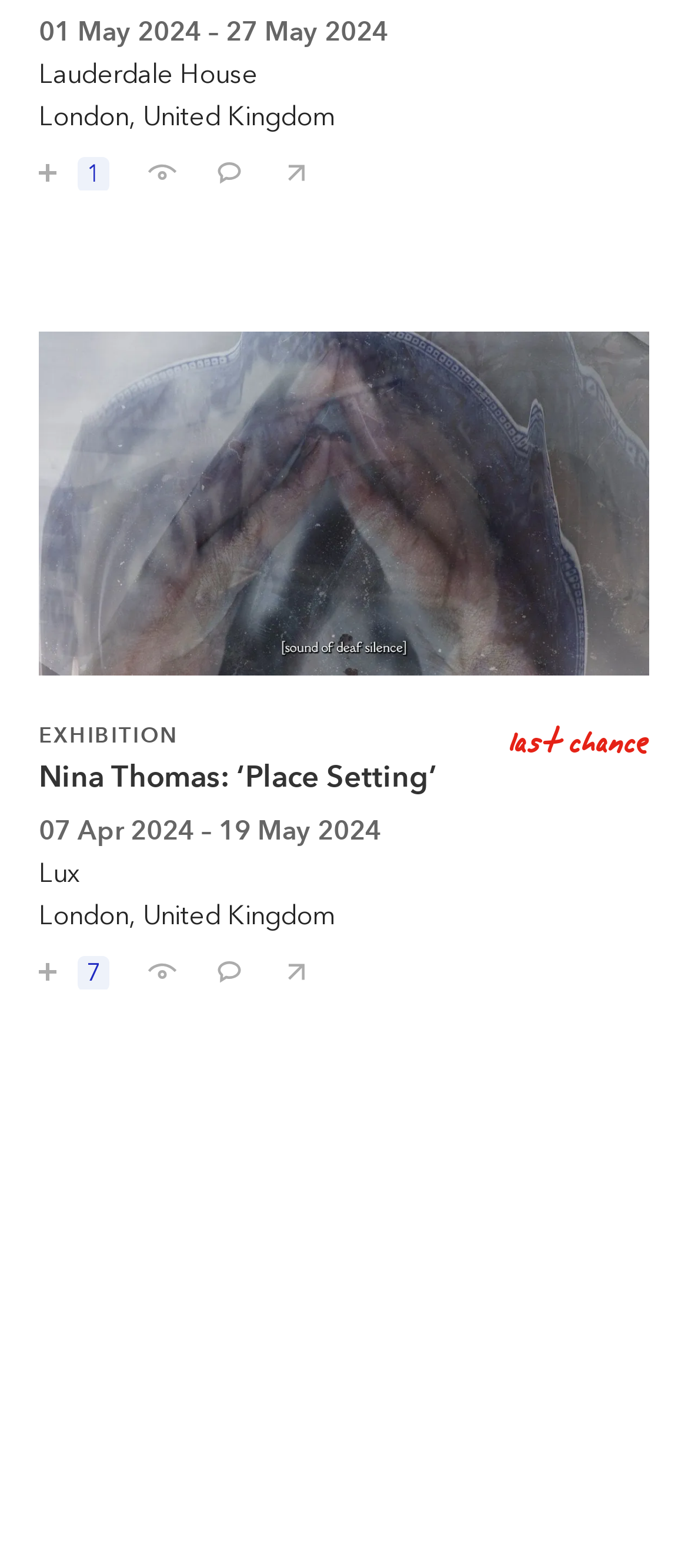Identify the bounding box coordinates of the region I need to click to complete this instruction: "Comment on Brush, Lens, Life By Mika Hadar".

[0.282, 0.088, 0.354, 0.122]